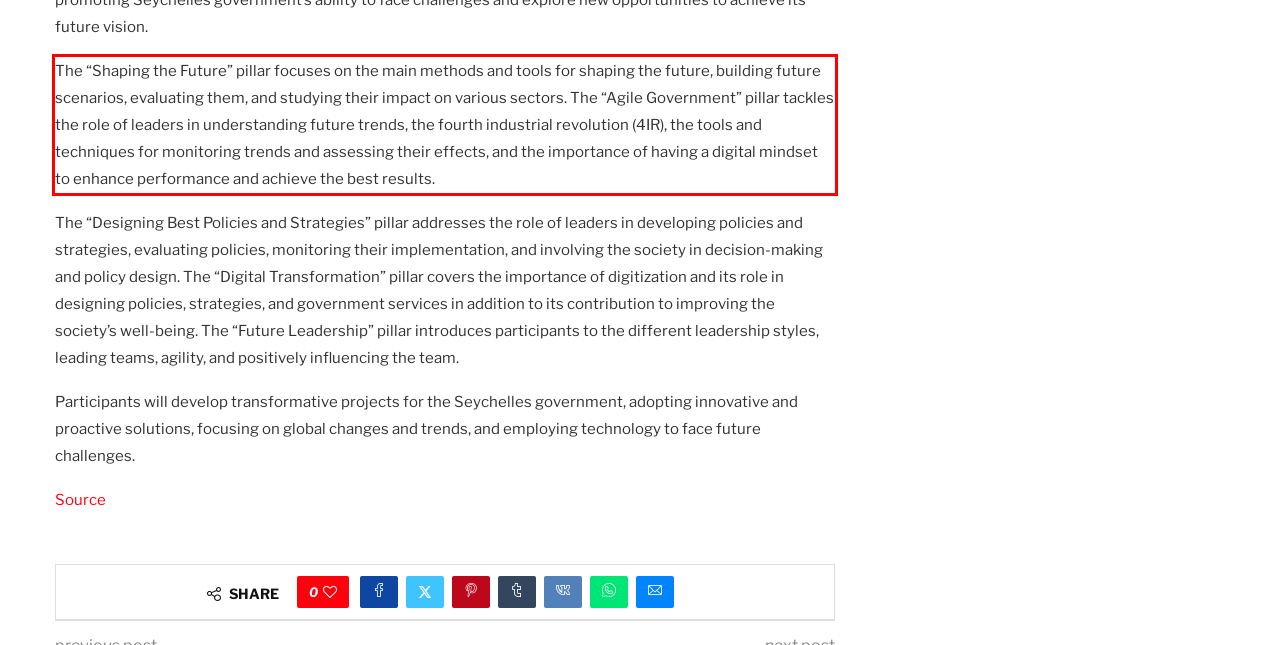Observe the screenshot of the webpage that includes a red rectangle bounding box. Conduct OCR on the content inside this red bounding box and generate the text.

The “Shaping the Future” pillar focuses on the main methods and tools for shaping the future, building future scenarios, evaluating them, and studying their impact on various sectors. The “Agile Government” pillar tackles the role of leaders in understanding future trends, the fourth industrial revolution (4IR), the tools and techniques for monitoring trends and assessing their effects, and the importance of having a digital mindset to enhance performance and achieve the best results.